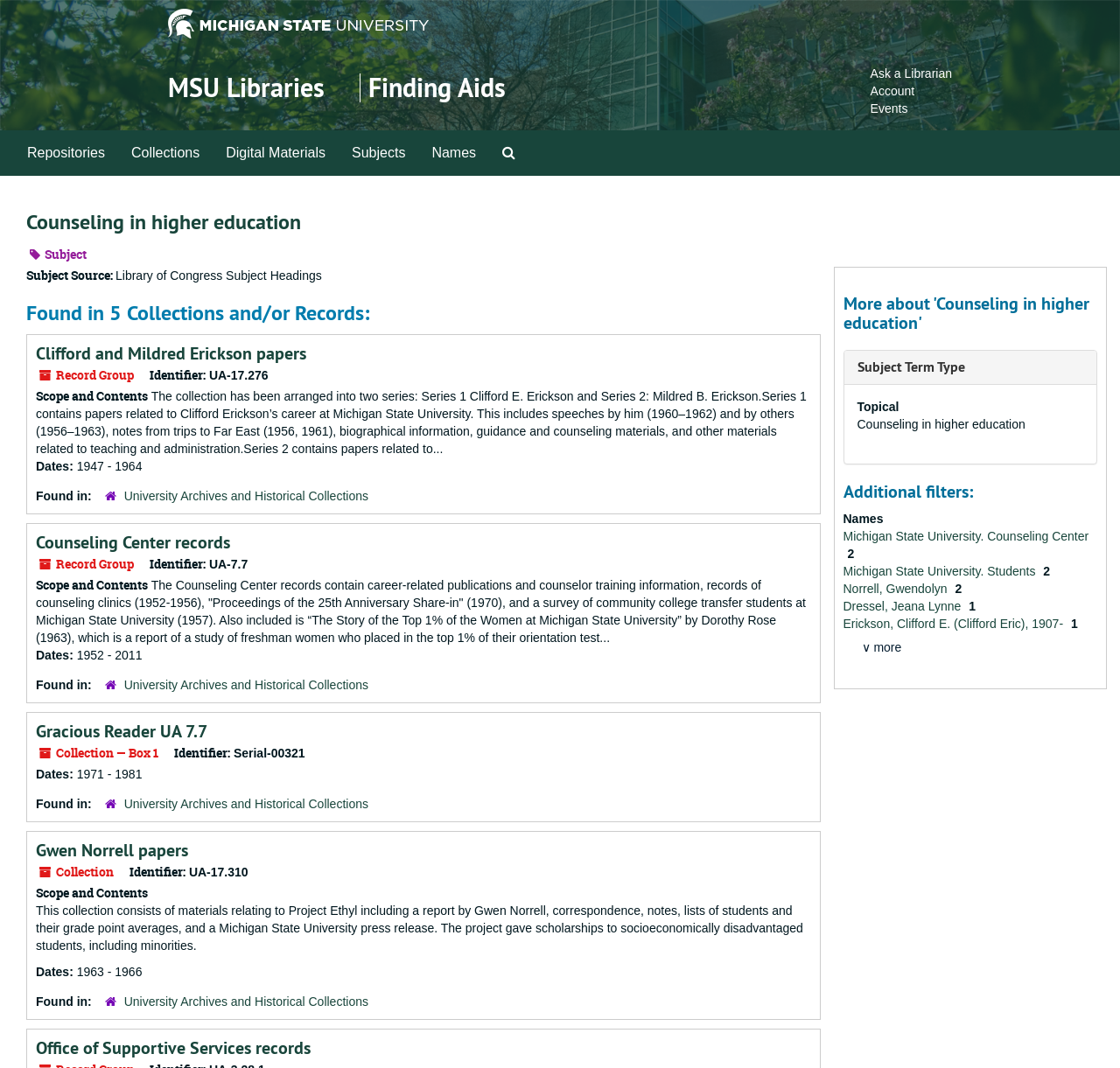What is the subject term type of 'Counseling in higher education'?
Answer the question with a single word or phrase, referring to the image.

Topical